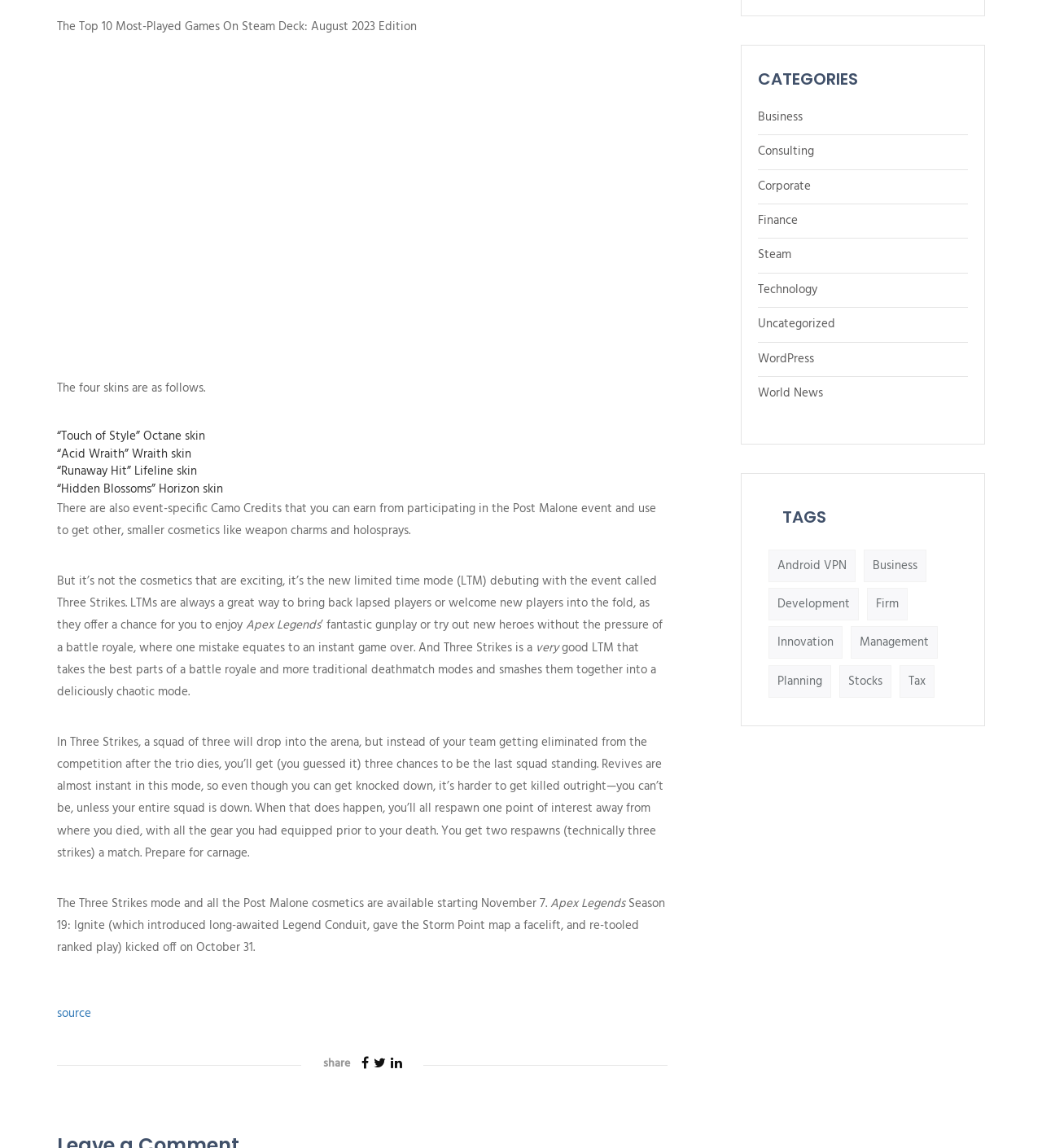Determine the bounding box coordinates in the format (top-left x, top-left y, bottom-right x, bottom-right y). Ensure all values are floating point numbers between 0 and 1. Identify the bounding box of the UI element described by: Android VPN

[0.738, 0.478, 0.821, 0.507]